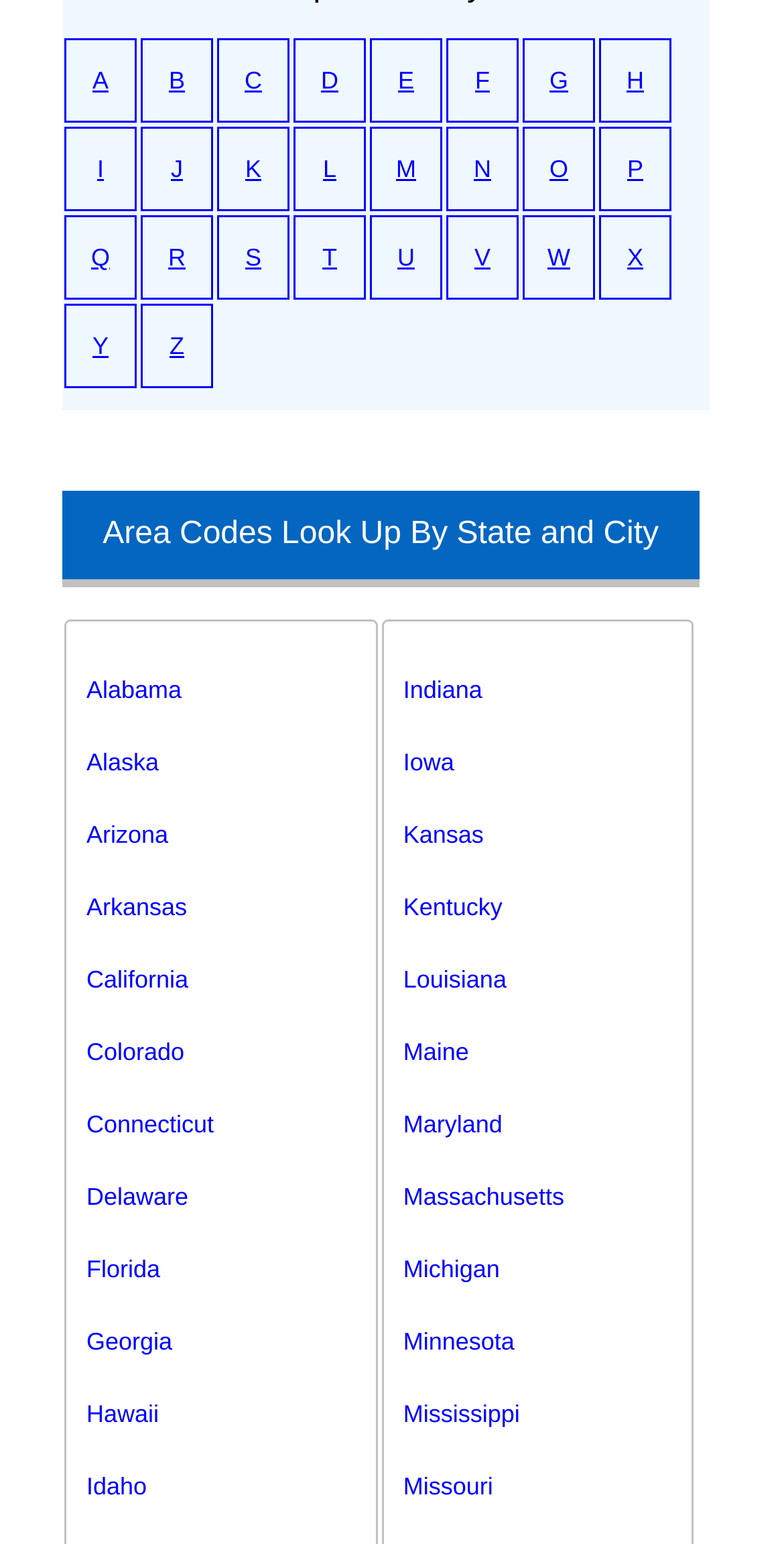Determine the bounding box coordinates for the element that should be clicked to follow this instruction: "Explore California". The coordinates should be given as four float numbers between 0 and 1, in the format [left, top, right, bottom].

[0.11, 0.61, 0.478, 0.657]